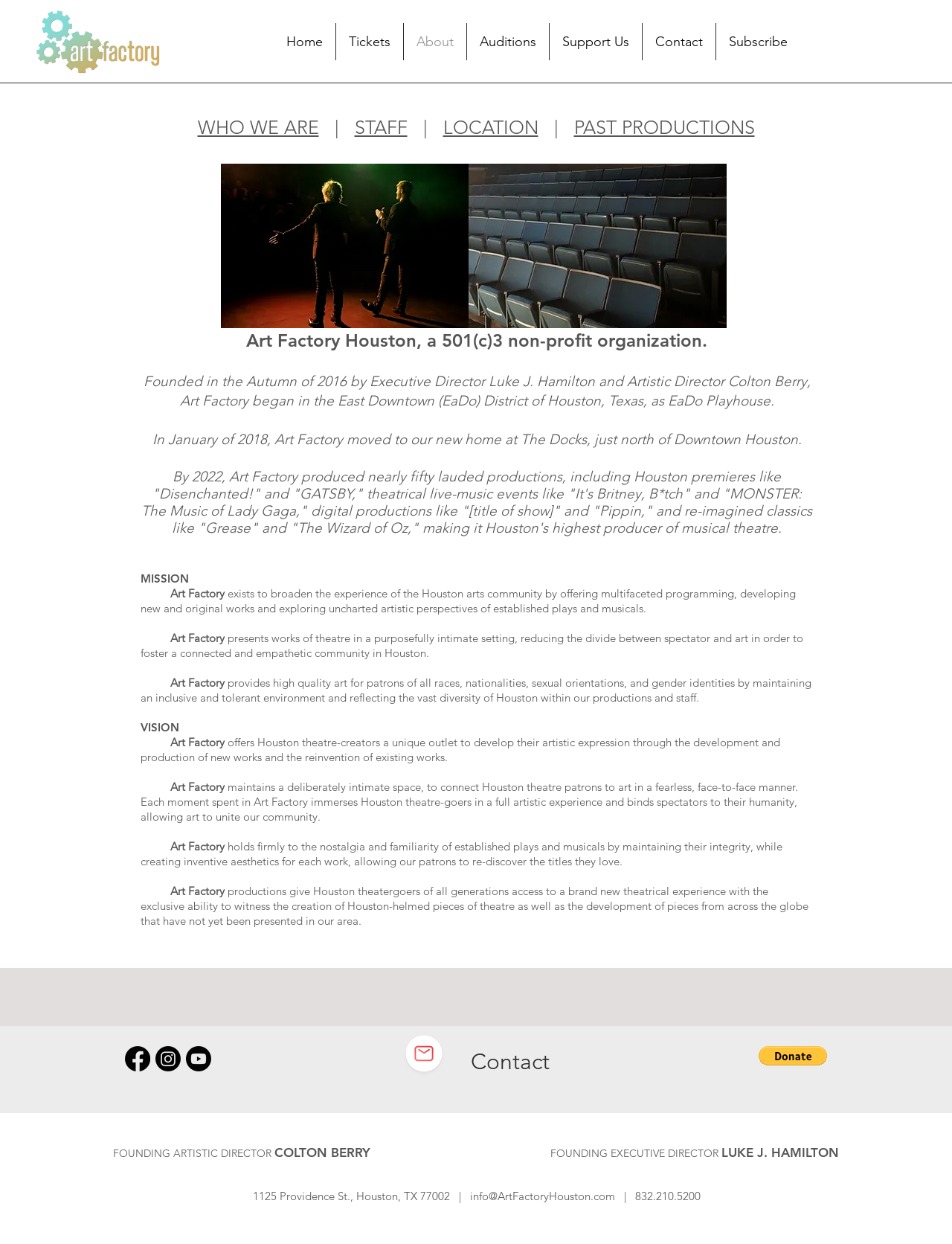Determine the bounding box coordinates for the UI element matching this description: "WHO WE ARE".

[0.207, 0.093, 0.335, 0.111]